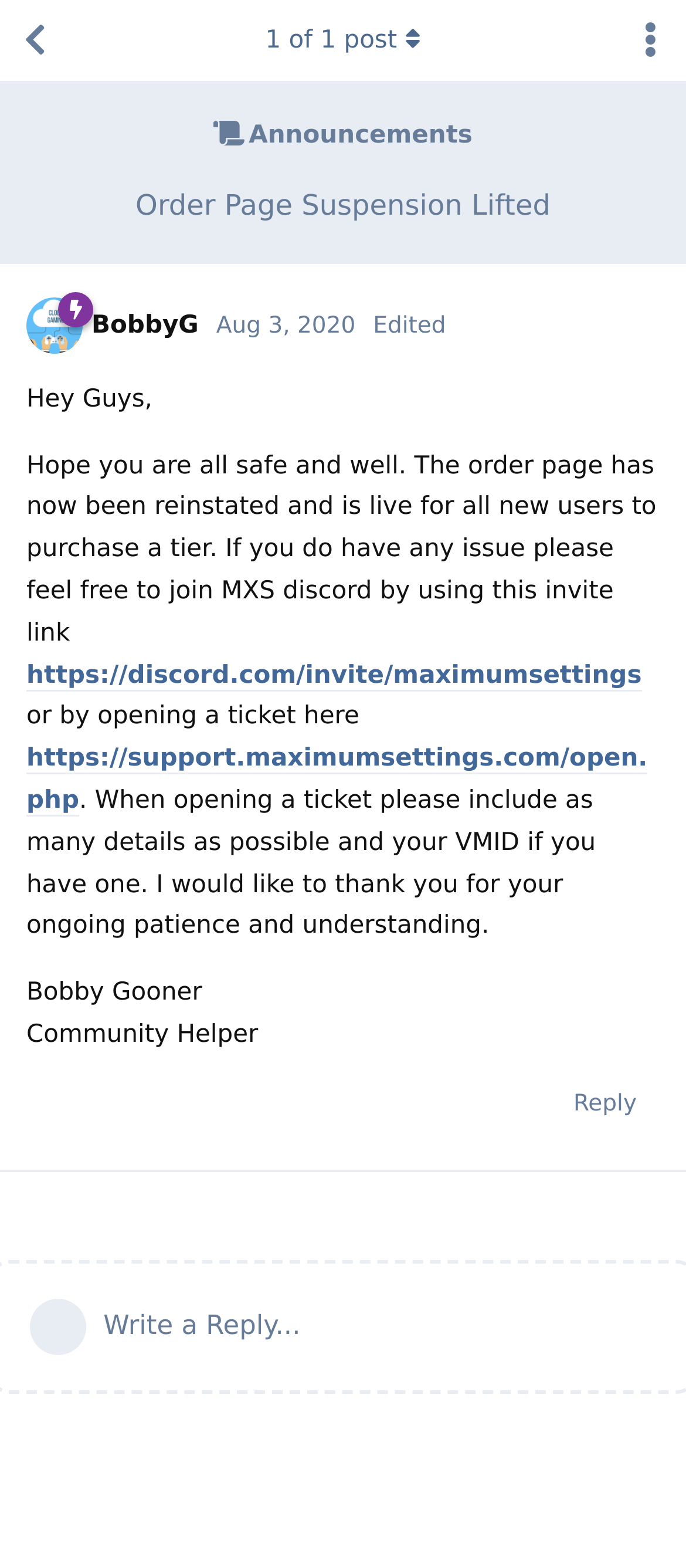Analyze the image and provide a detailed answer to the question: Who is the author of the post?

The author of the post can be found by looking at the header section of the post, where it says 'BobbyG' with a 'Mod' label next to it, indicating that the author is a moderator.